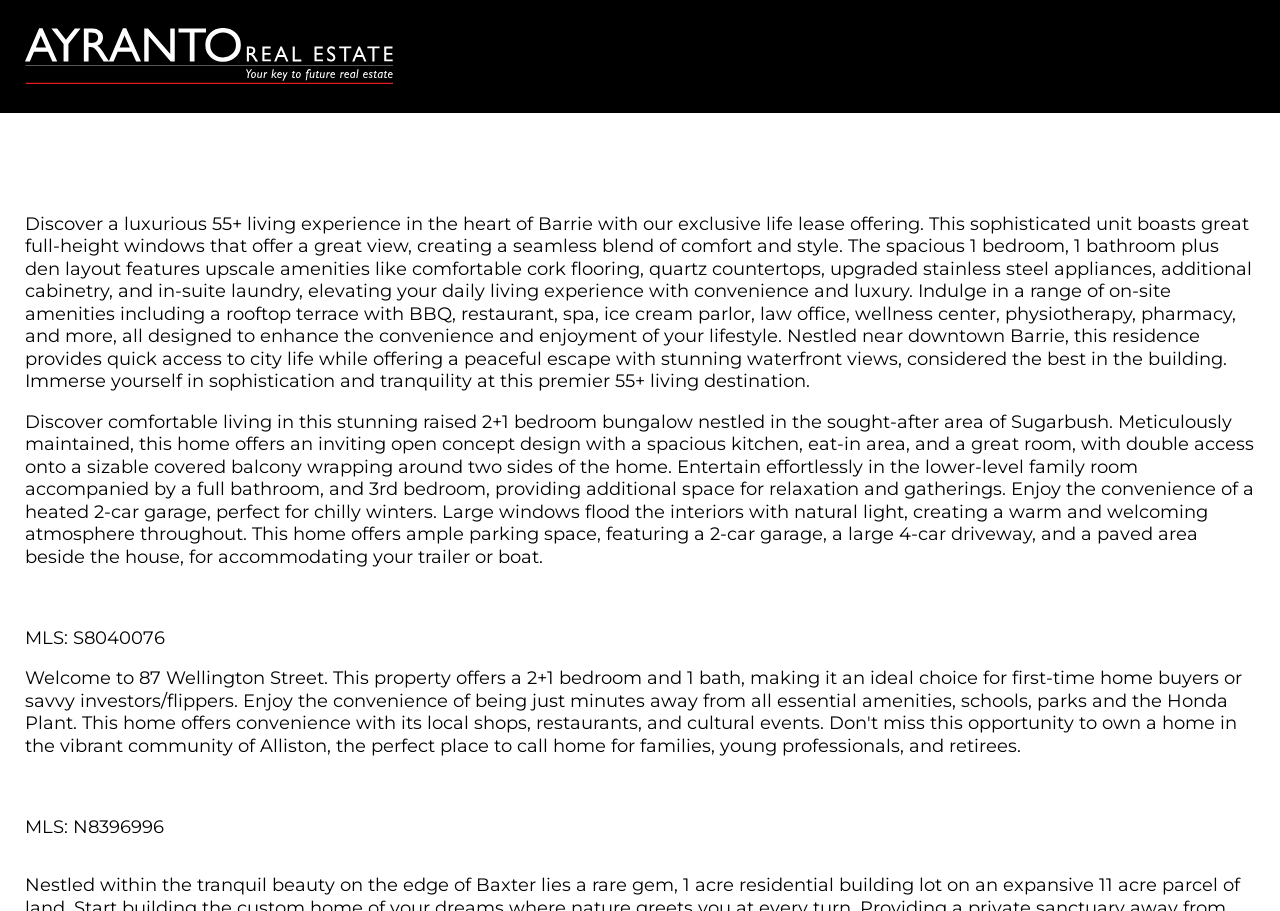What is the purpose of one of the amenities listed?
Using the visual information from the image, give a one-word or short-phrase answer.

BBQ